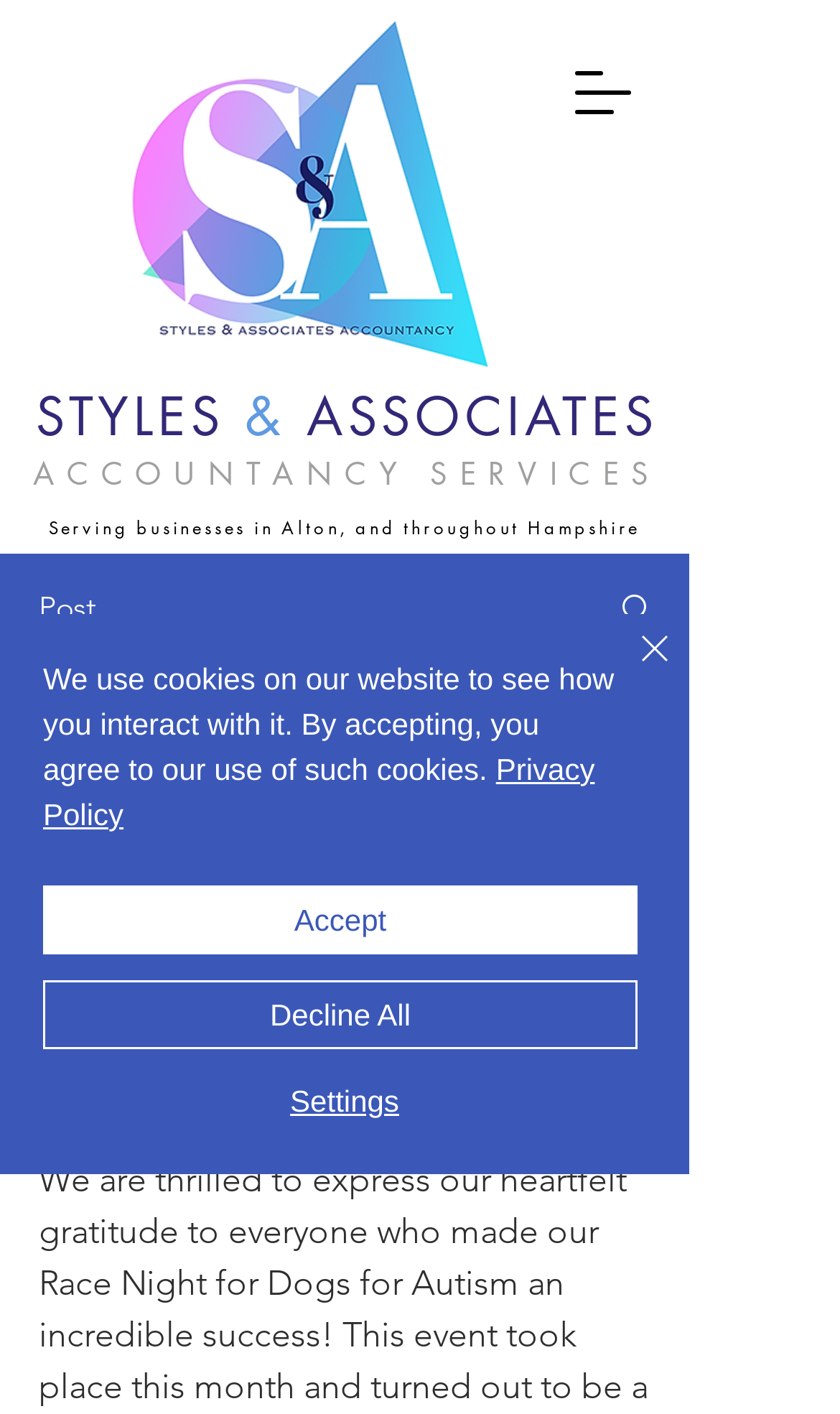Kindly determine the bounding box coordinates for the area that needs to be clicked to execute this instruction: "View post".

[0.695, 0.393, 0.818, 0.466]